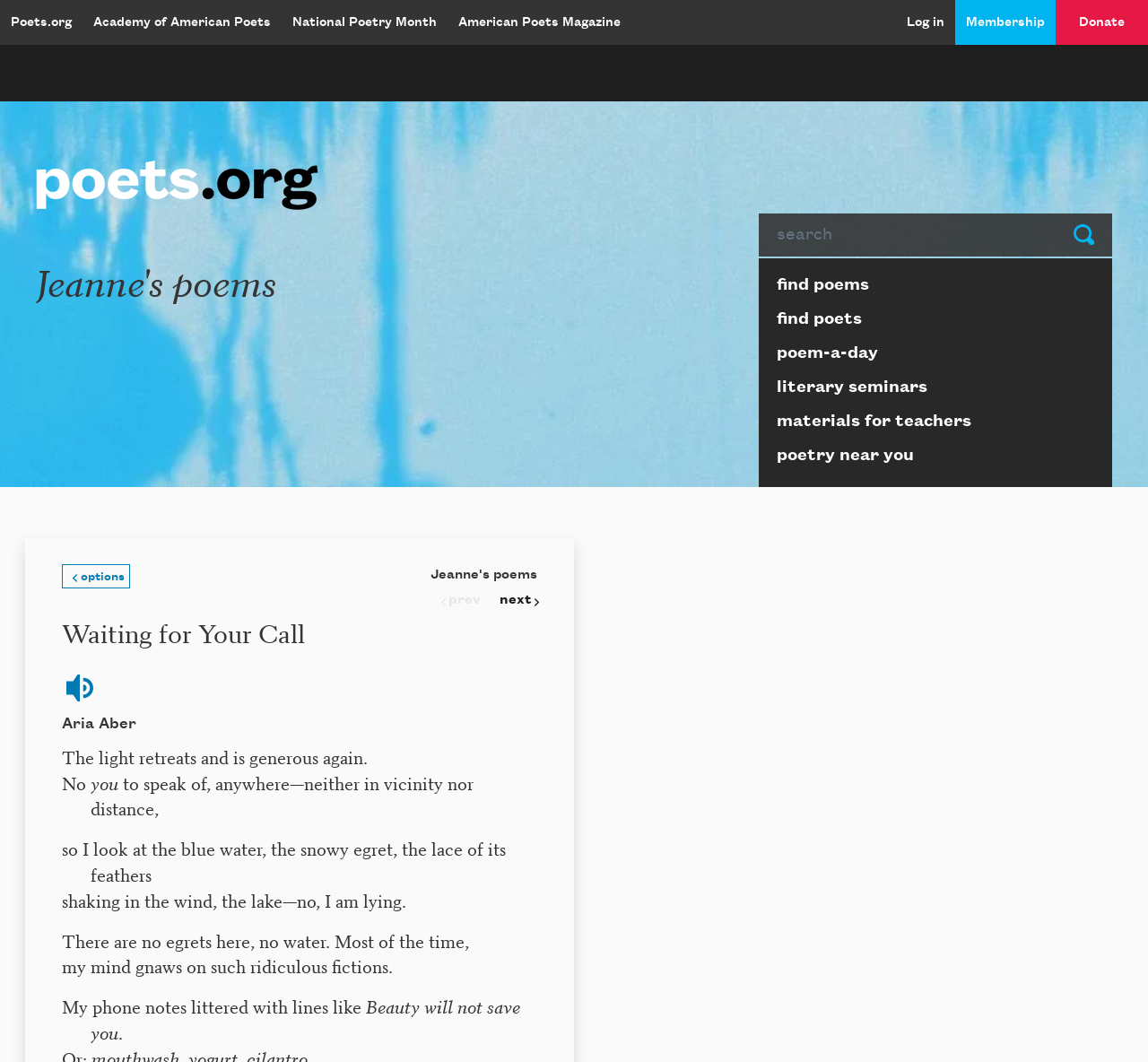How many search boxes are on the page?
Using the image, answer in one word or phrase.

1